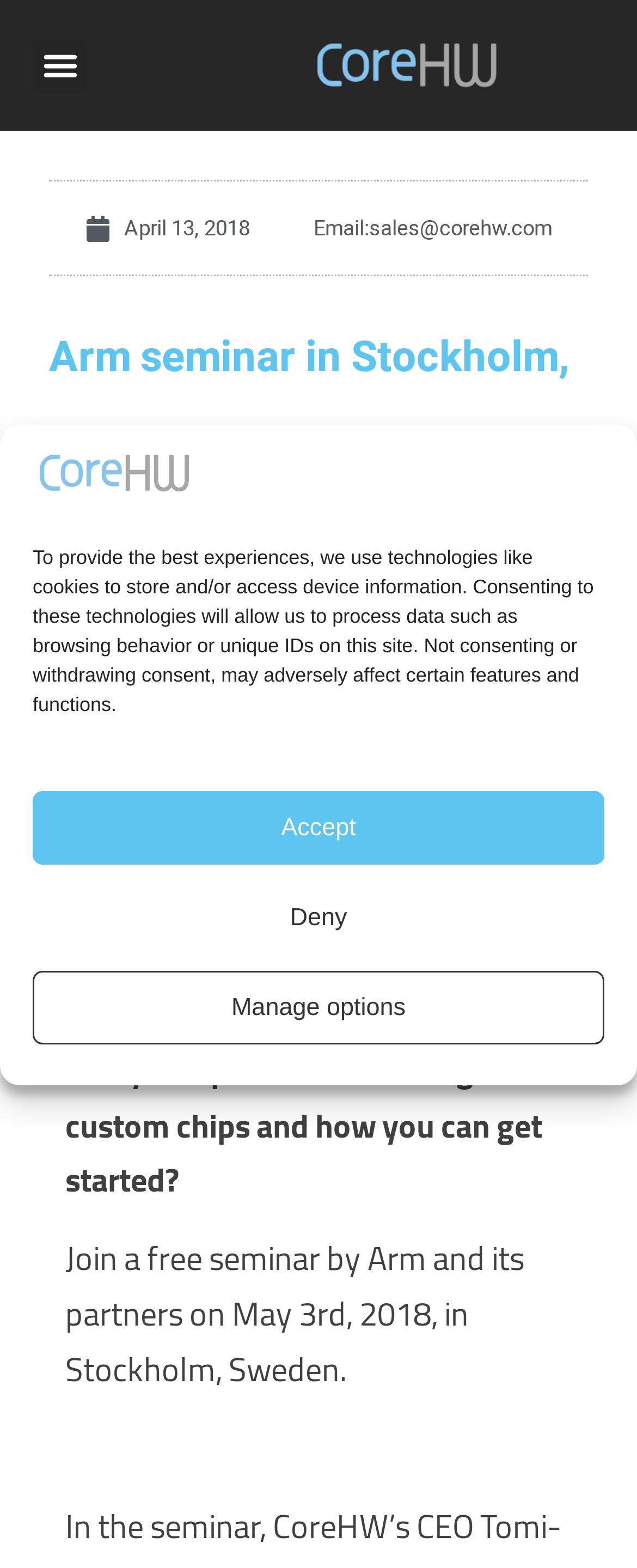Please determine the heading text of this webpage.

Arm seminar in Stockholm, Thursday 3rd May 2018